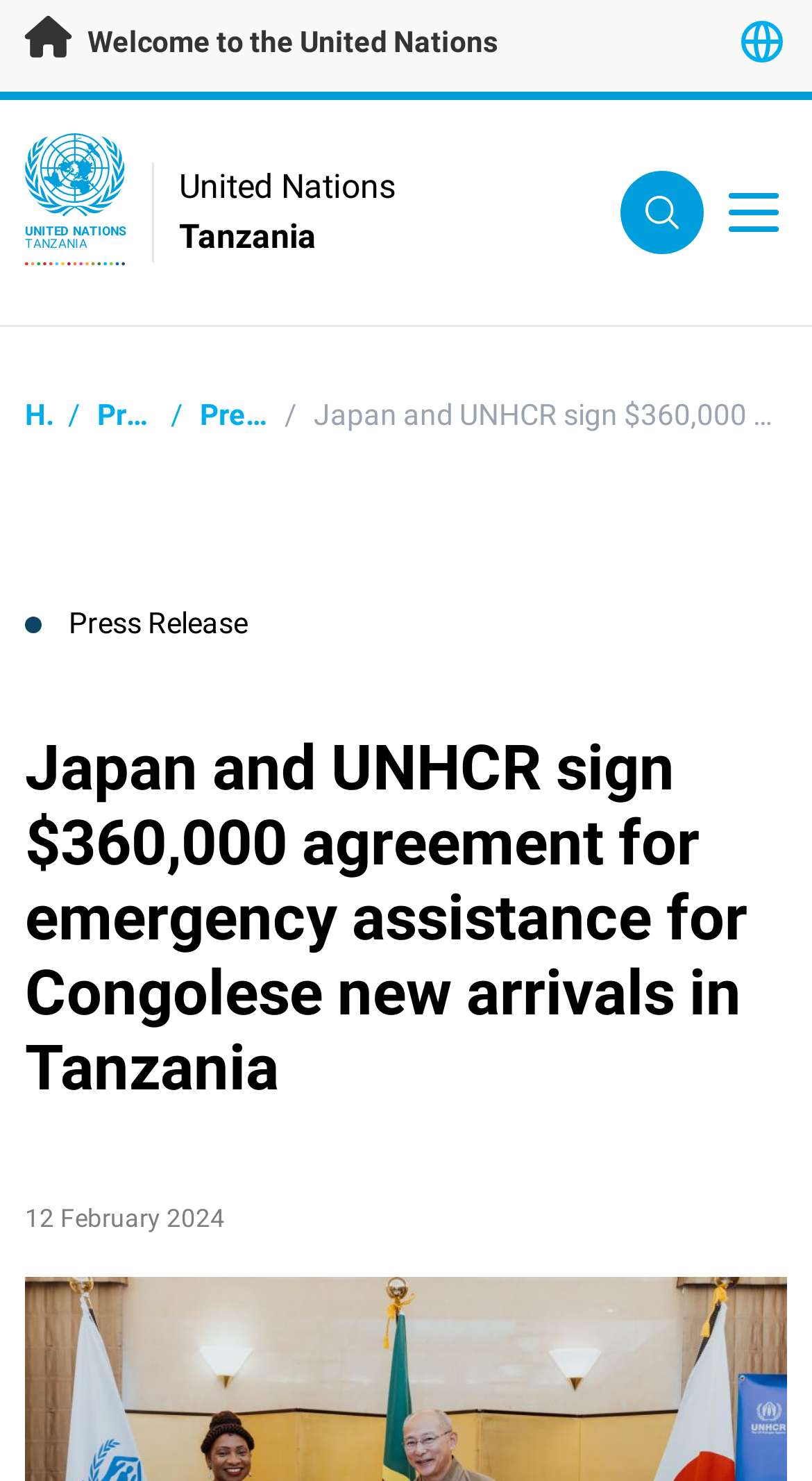Provide your answer in one word or a succinct phrase for the question: 
What is the navigation section below the top menu?

Breadcrumb